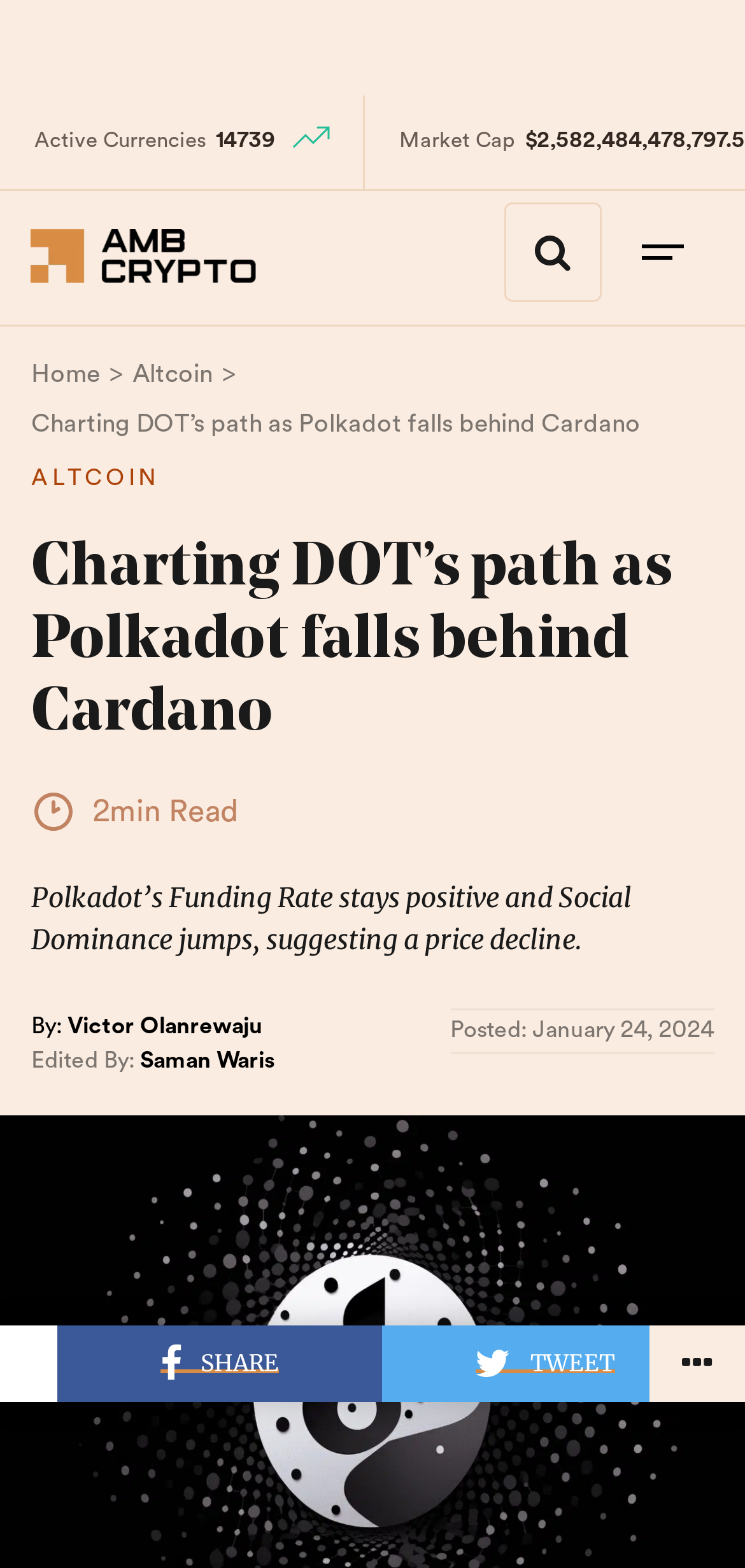Kindly determine the bounding box coordinates of the area that needs to be clicked to fulfill this instruction: "Click on the Share on Facebook link".

[0.215, 0.849, 0.374, 0.876]